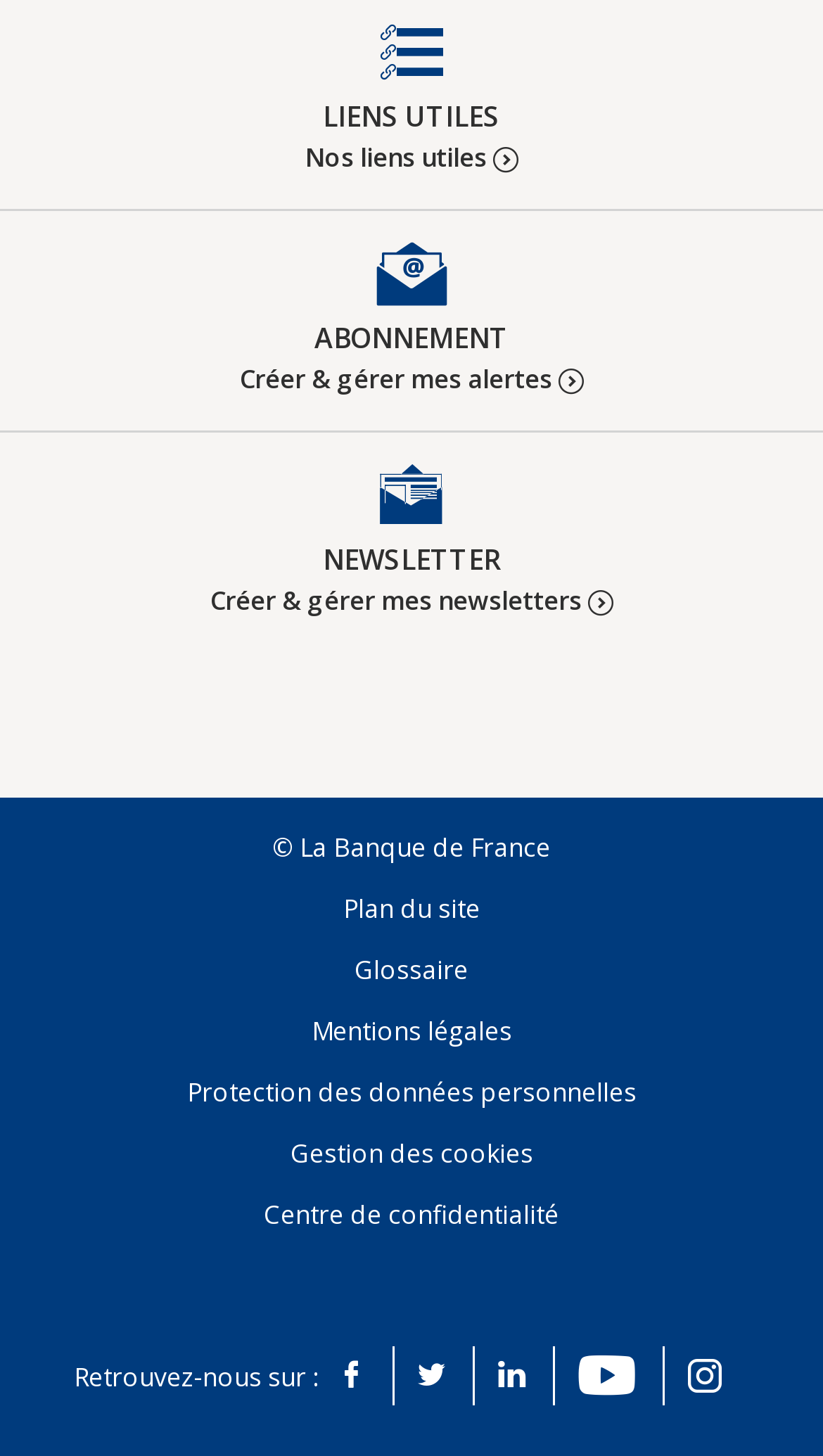Find the bounding box of the UI element described as follows: "Protection des données personnelles".

[0.227, 0.738, 0.773, 0.763]